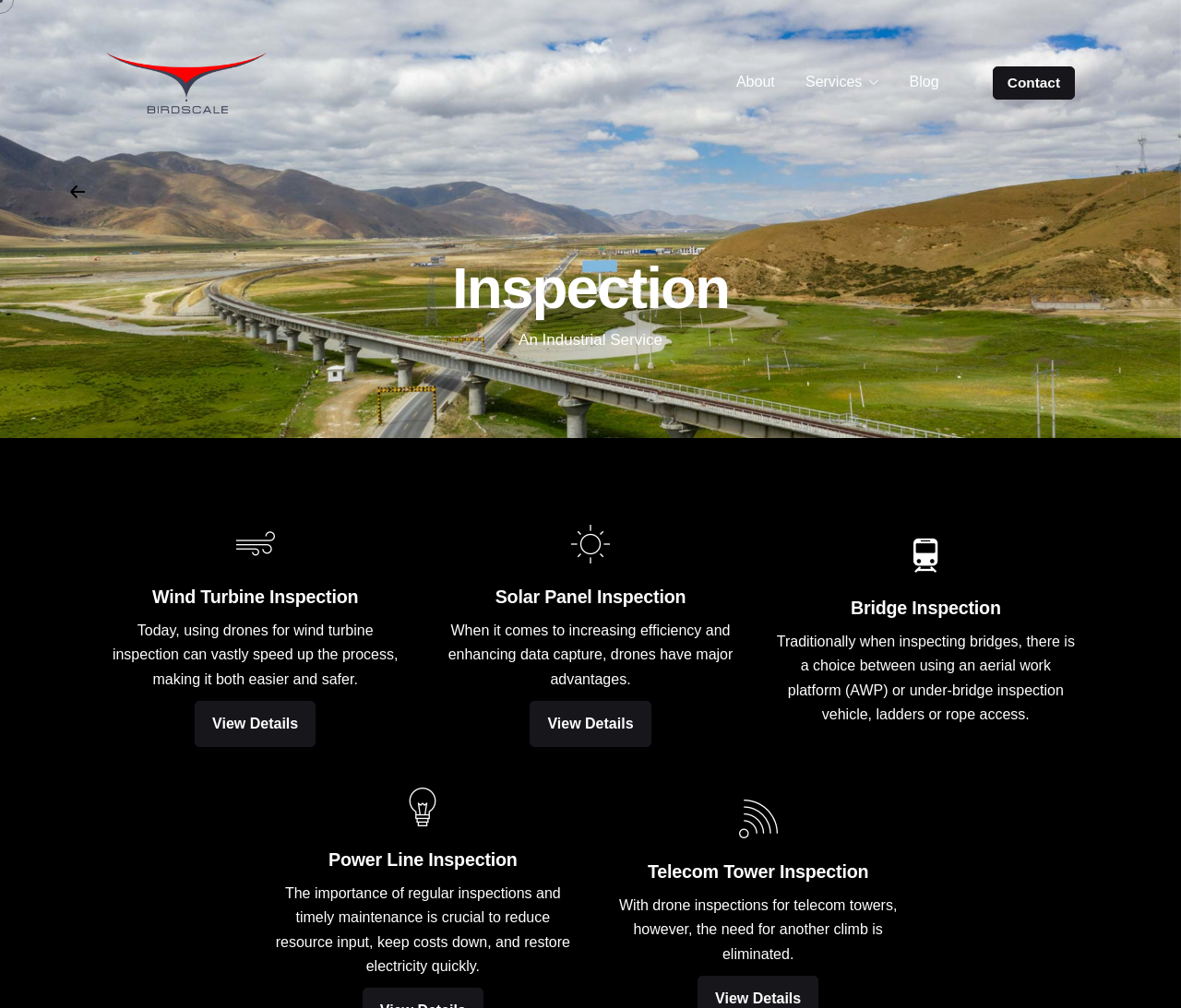What is the alternative to drone inspections for telecom towers?
Based on the image content, provide your answer in one word or a short phrase.

another climb